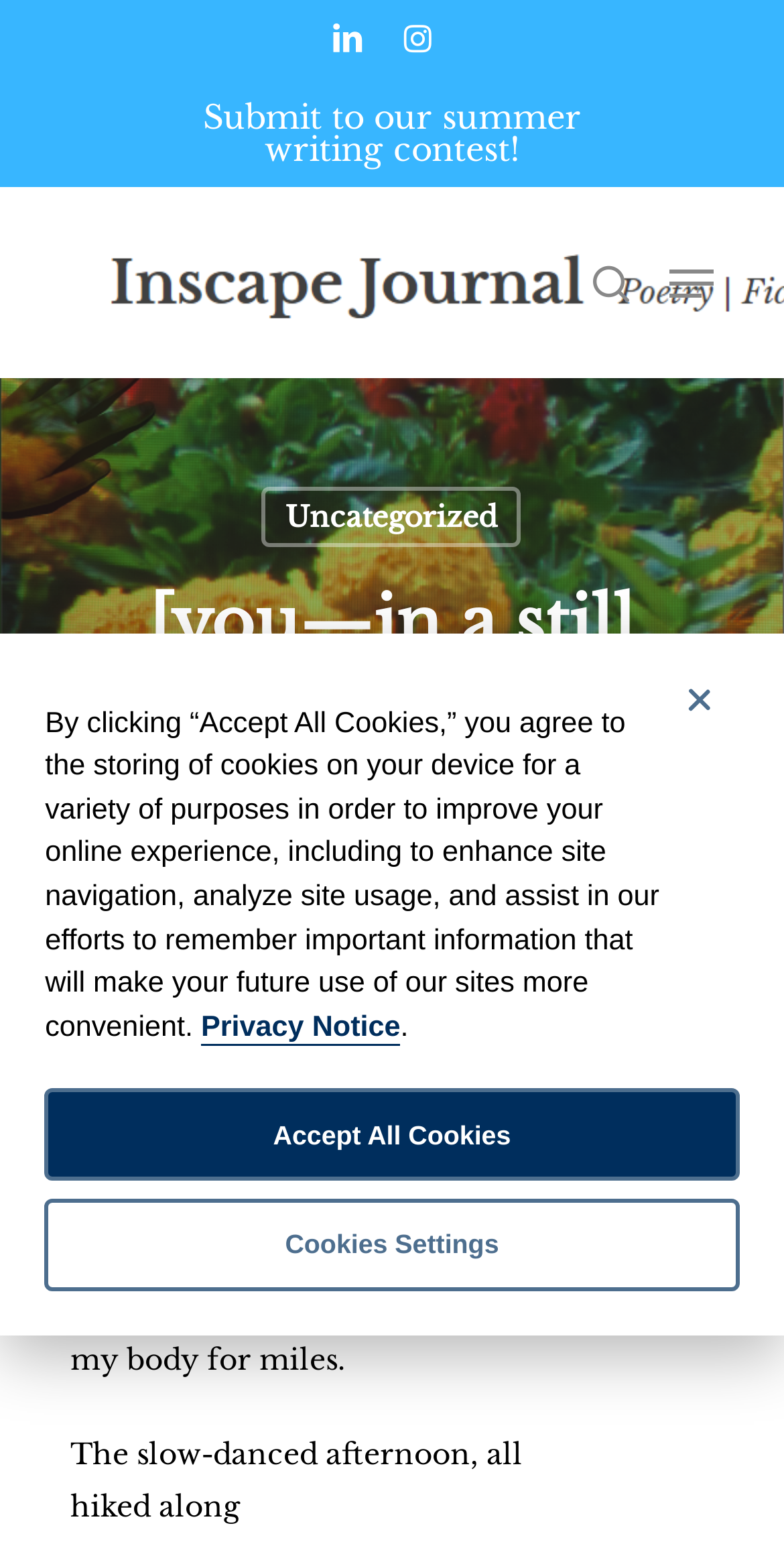What is the purpose of the 'Submit to our summer writing contest!' link?
Please analyze the image and answer the question with as much detail as possible.

The link 'Submit to our summer writing contest!' is likely used to submit a writing contest, as it is a call to action and is related to writing, which is the theme of the webpage.